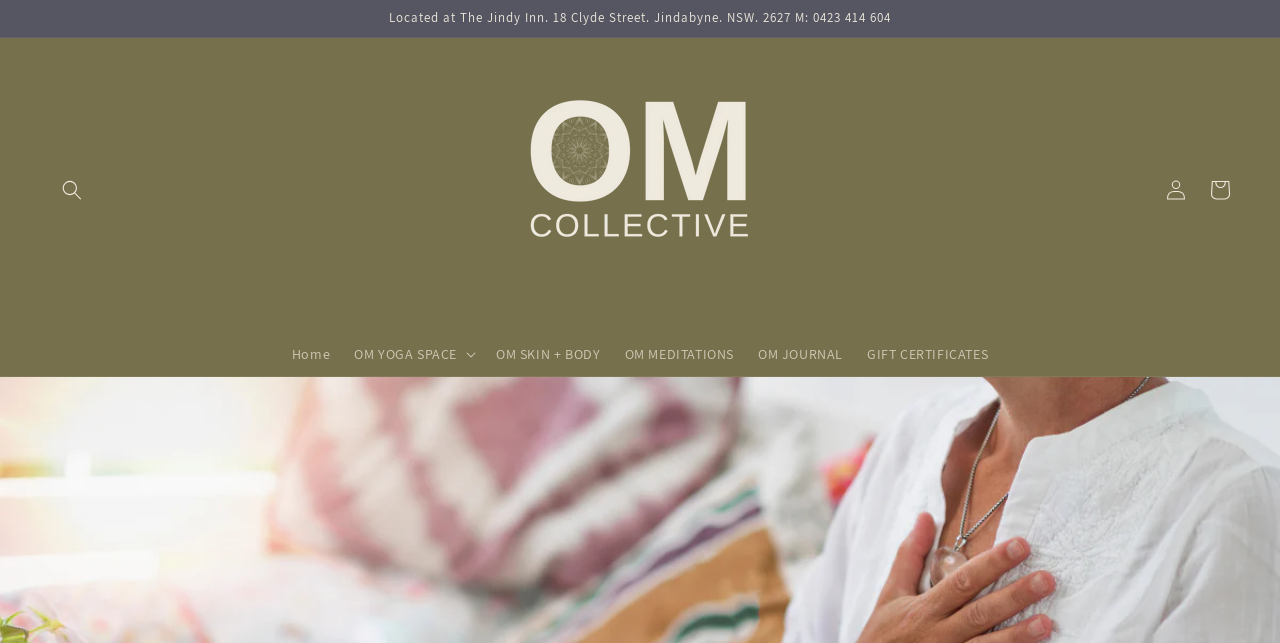Using the given description, provide the bounding box coordinates formatted as (top-left x, top-left y, bottom-right x, bottom-right y), with all values being floating point numbers between 0 and 1. Description: OM YOGA SPACE

[0.267, 0.518, 0.378, 0.584]